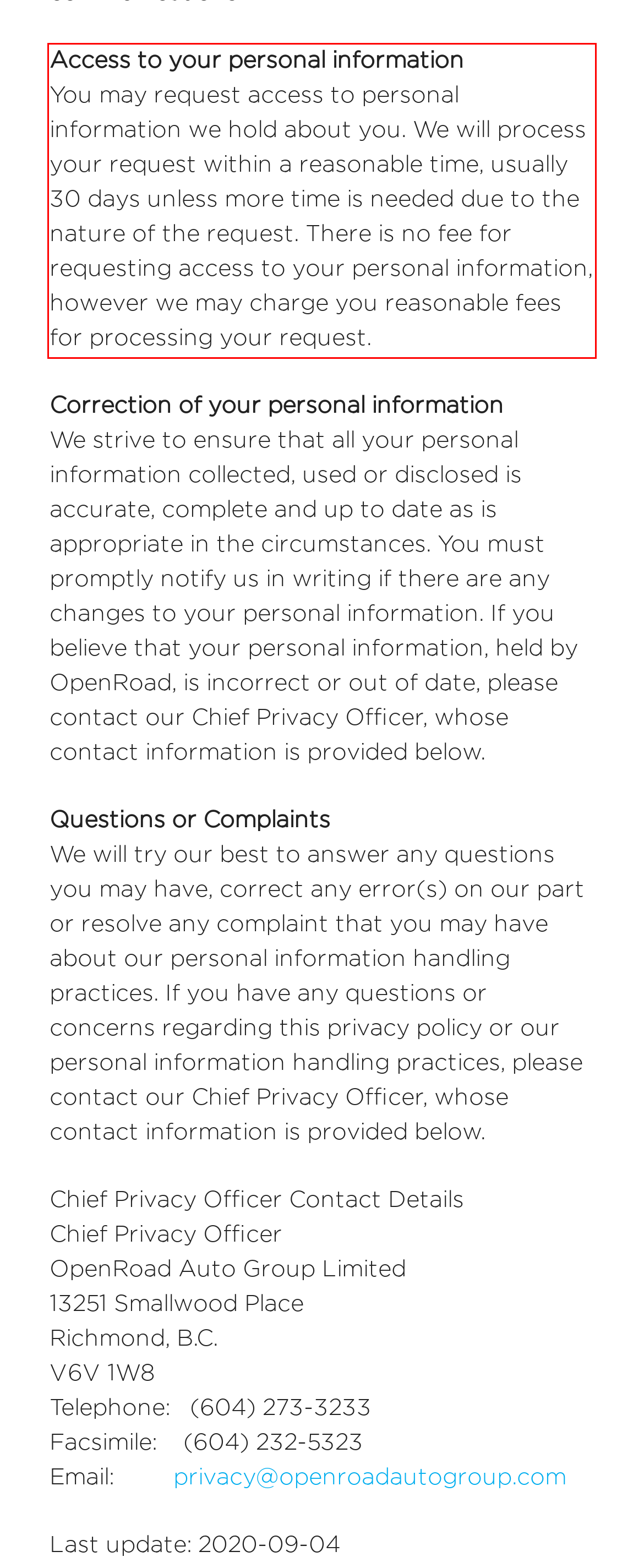Your task is to recognize and extract the text content from the UI element enclosed in the red bounding box on the webpage screenshot.

Access to your personal information You may request access to personal information we hold about you. We will process your request within a reasonable time, usually 30 days unless more time is needed due to the nature of the request. There is no fee for requesting access to your personal information, however we may charge you reasonable fees for processing your request.